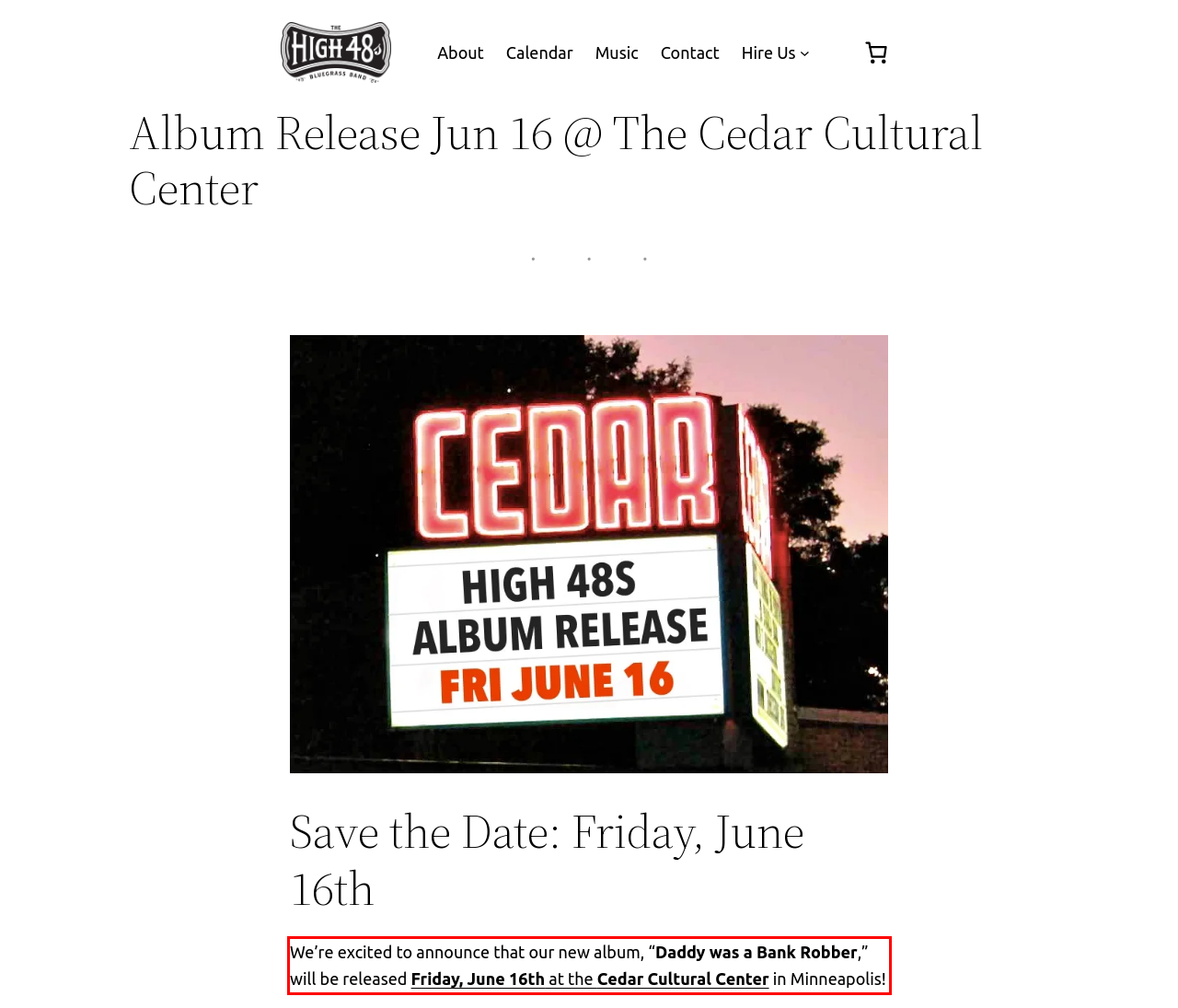Using the provided screenshot, read and generate the text content within the red-bordered area.

We’re excited to announce that our new album, “Daddy was a Bank Robber,” will be released Friday, June 16th at the Cedar Cultural Center in Minneapolis!